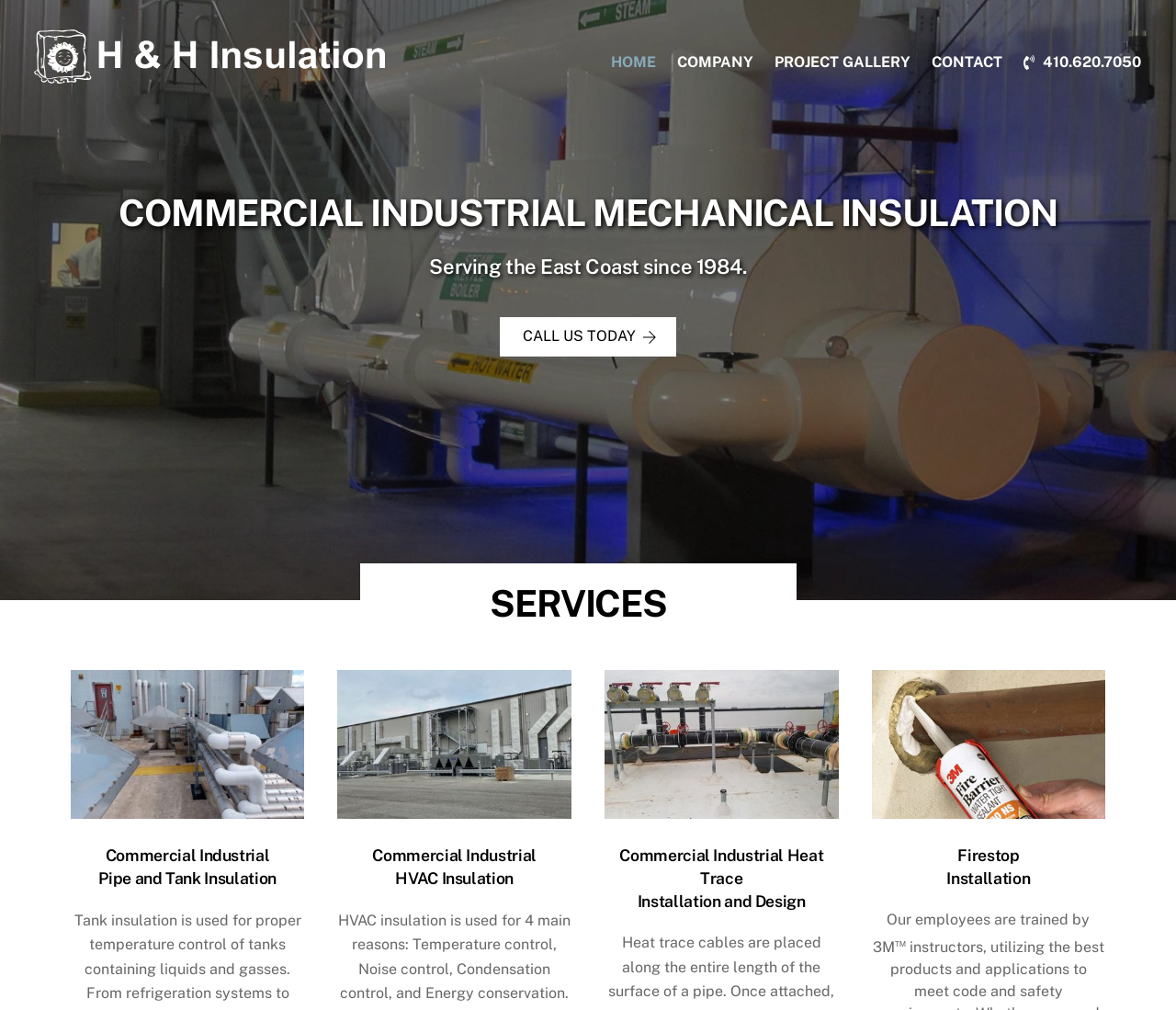Kindly respond to the following question with a single word or a brief phrase: 
What brand of products are used for firestop installation?

3M